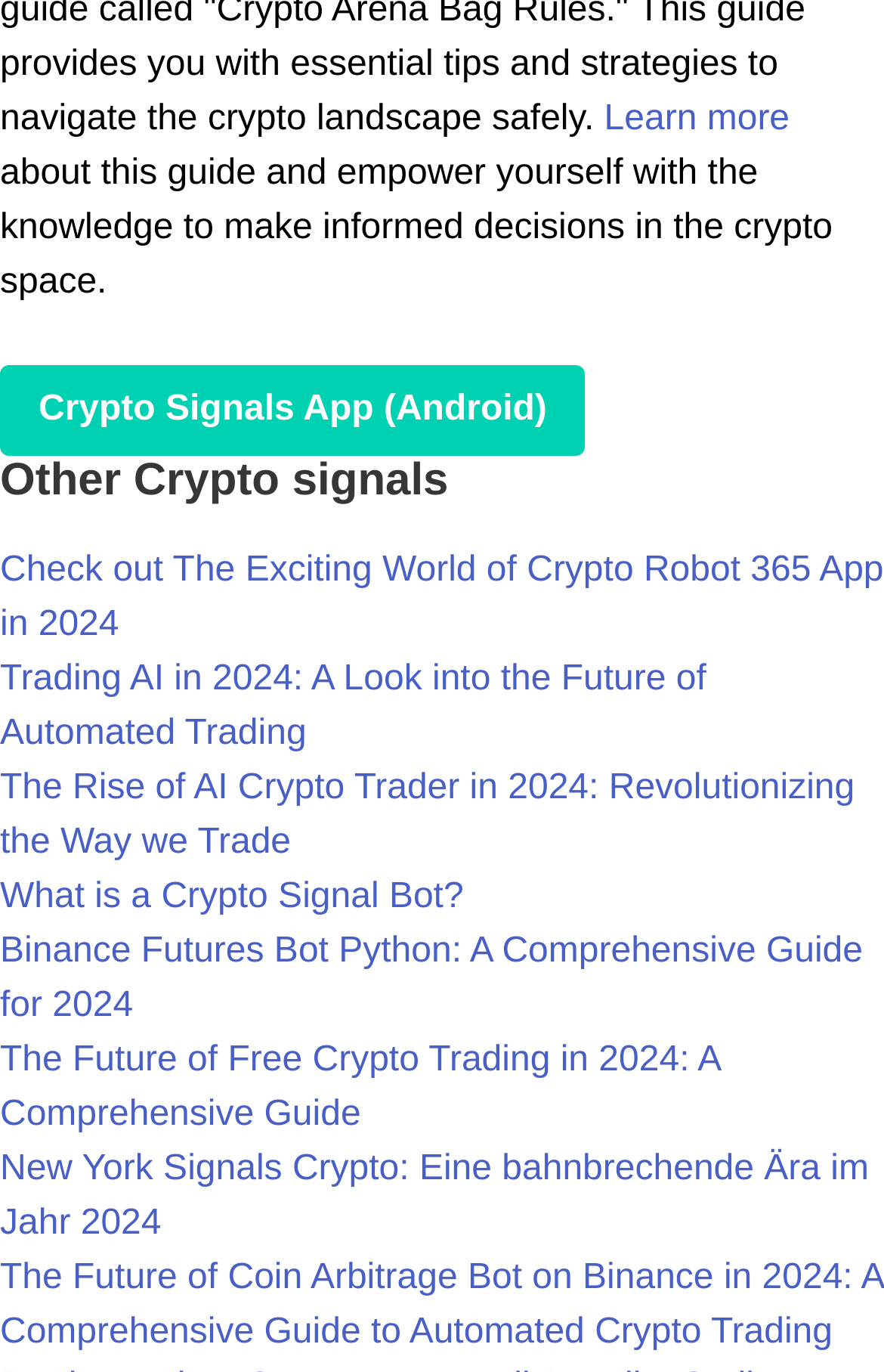Are there any articles in German on this webpage?
Look at the image and respond with a single word or a short phrase.

Yes